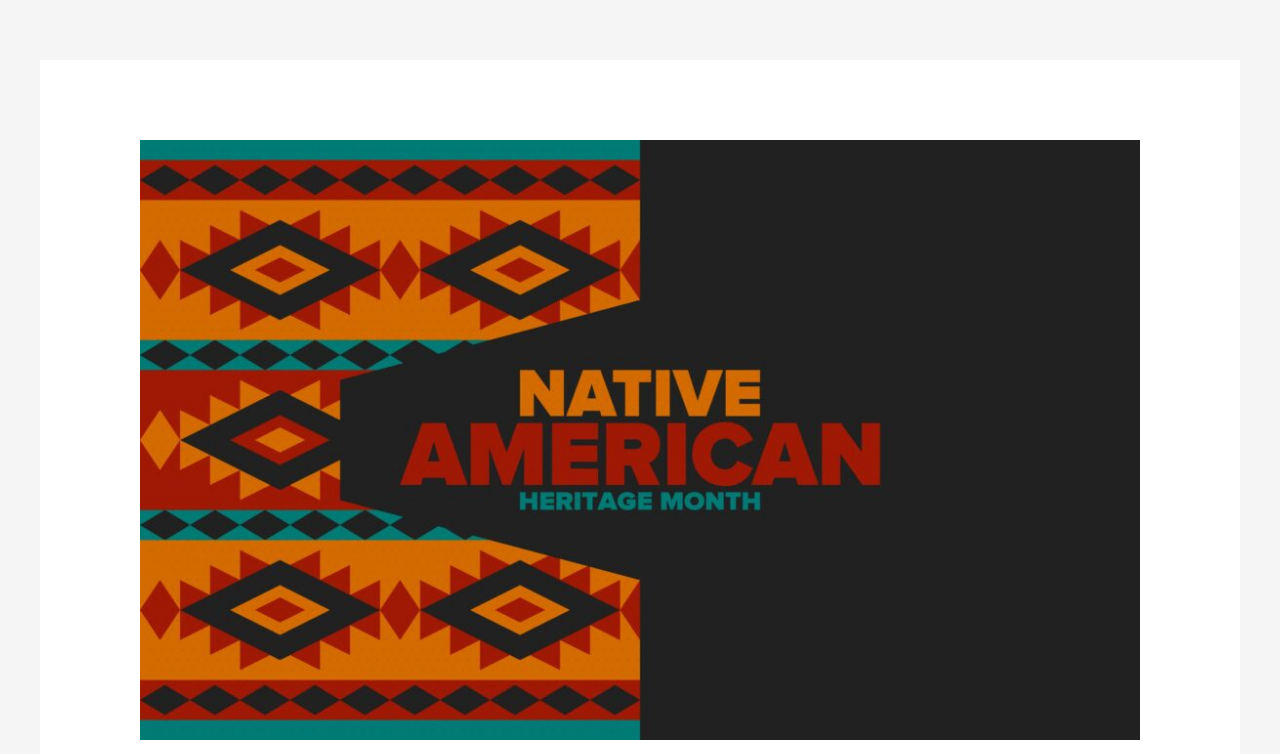Please determine and provide the text content of the webpage's heading.

Native American Heritage Month